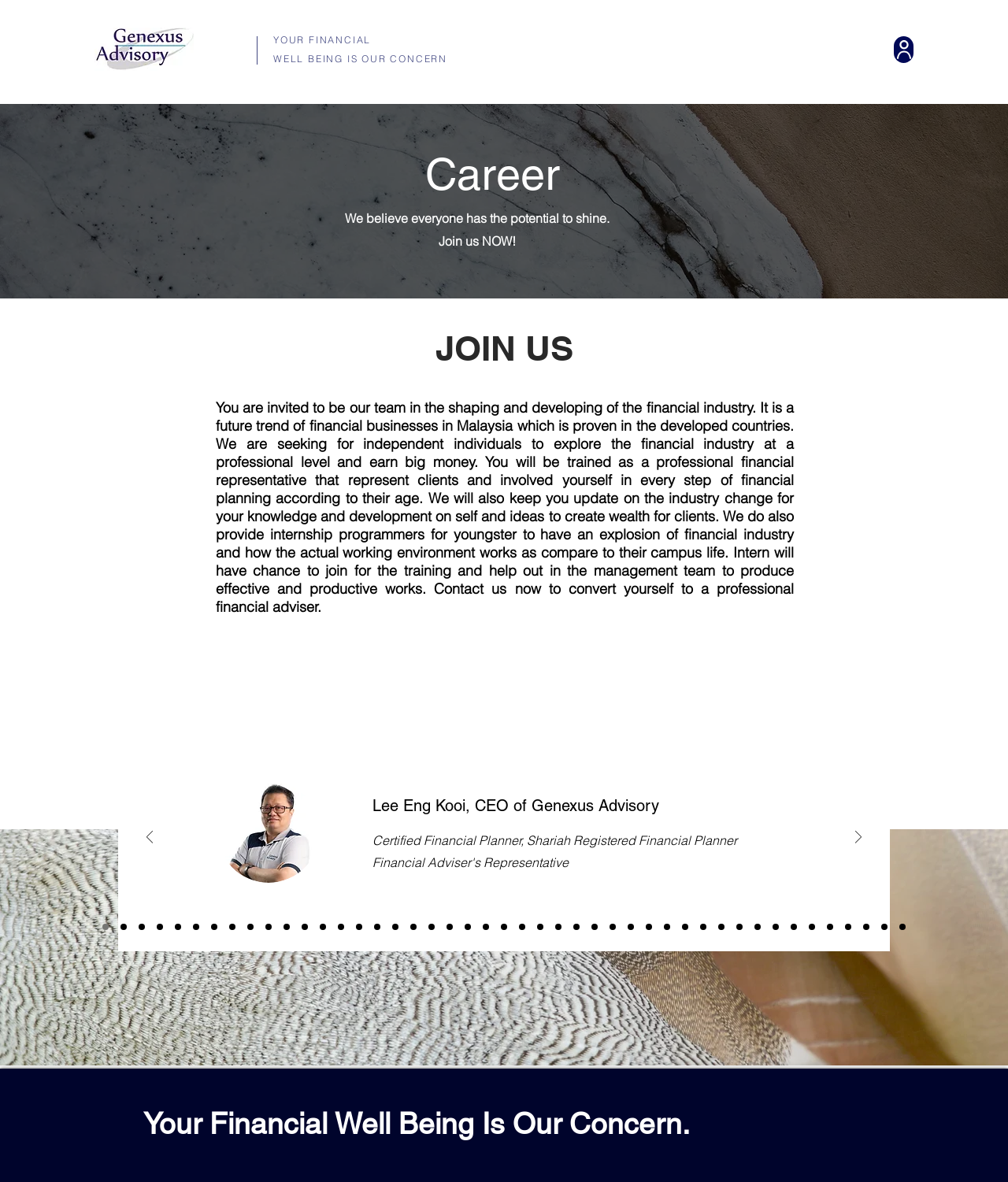Summarize the webpage with intricate details.

The webpage is about the career opportunities at Genexus, a financial advisory company. At the top left corner, there is a Genexus logo, and next to it, a link with the text "YOUR FINANCIAL" and a static text "WELL BEING IS OUR CONCERN". 

Below the logo, there is a navigation menu with links to "Home", "About Us", "What We Do", "Event & News", and "More". On the top right corner, there is a link to "User".

The main content of the webpage is divided into several sections. The first section has a heading "Career" and a static text "We believe everyone has the potential to shine." Below this, there is a call-to-action button "Join us NOW!".

The next section has a heading "JOIN US" and a lengthy static text describing the company's vision and career opportunities. The text explains that the company is seeking independent individuals to explore the financial industry and earn a good income. It also mentions that the company provides training and internship programs for youngsters.

Below this section, there is a slideshow region with a "Previous" and "Next" button. The slideshow displays images of the company's team members, including the CEO, with their names and titles. 

At the bottom of the webpage, there is a navigation menu with links to various team members' profiles, and a heading "Your Financial Well Being Is Our Concern."